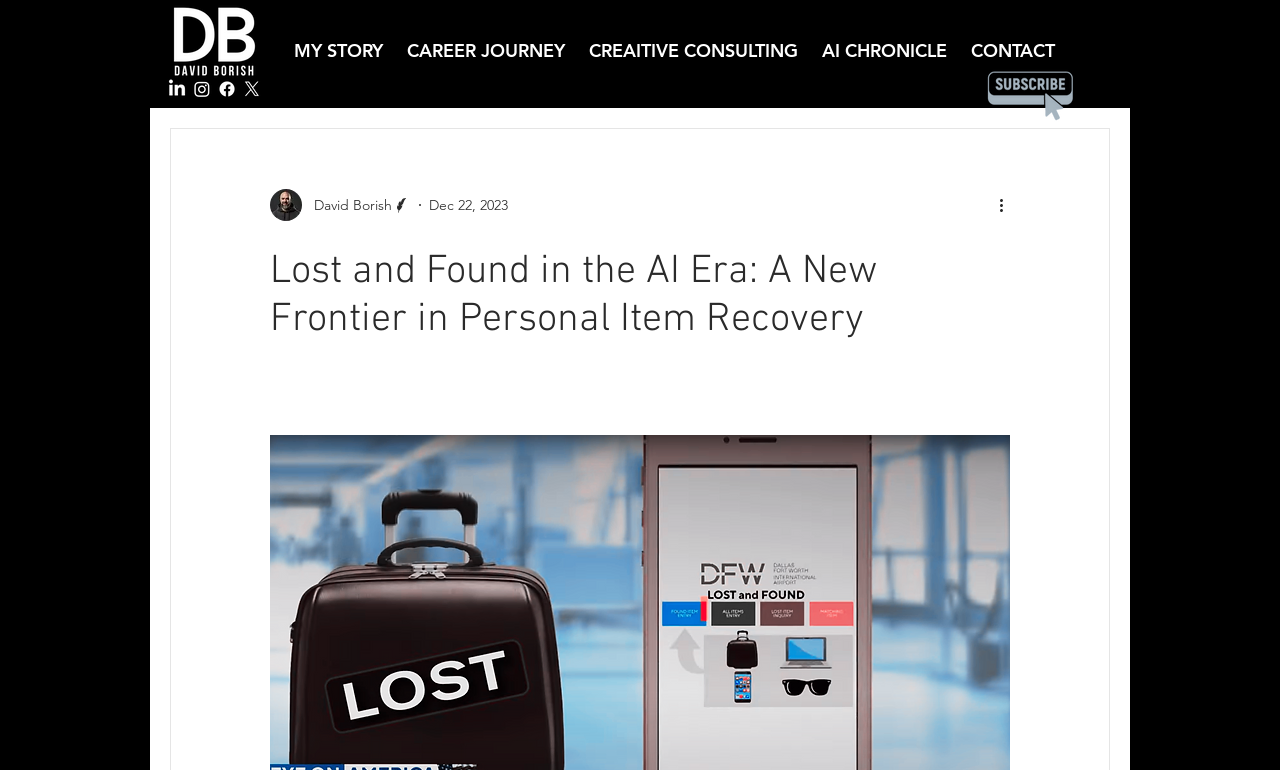What social media platforms are available?
Answer the question with a single word or phrase by looking at the picture.

LinkedIn, Instagram, Facebook